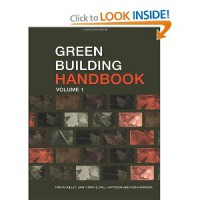Describe all significant details and elements found in the image.

The image features the cover of the book titled "Green Building Handbook: Volume 1." The design prominently displays the title in bold white and red letters against a dark background, suggesting a focus on sustainable building practices. Below the title, an assortment of textured graphics resembling building materials is arranged, emphasizing the practical aspects of construction. The cover also includes a "Click to LOOK INSIDE!" prompt, inviting potential readers to preview the book's content, which is authored by T. Woolley and published by E & Fn Spon. This comprehensive guide serves as a resource for environmentally responsible building, covering numerous topics related to building products and their environmental impacts.